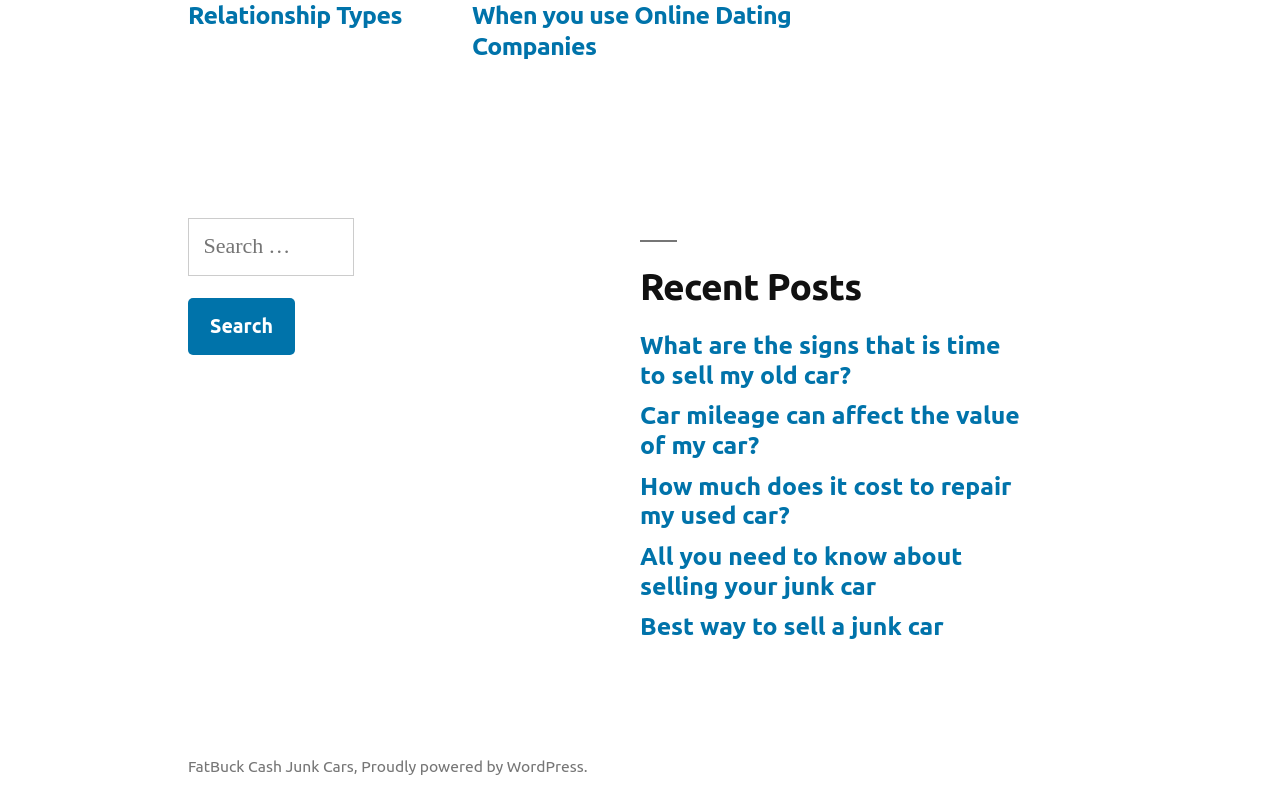What is the topic of the recent posts?
Use the screenshot to answer the question with a single word or phrase.

Selling old cars